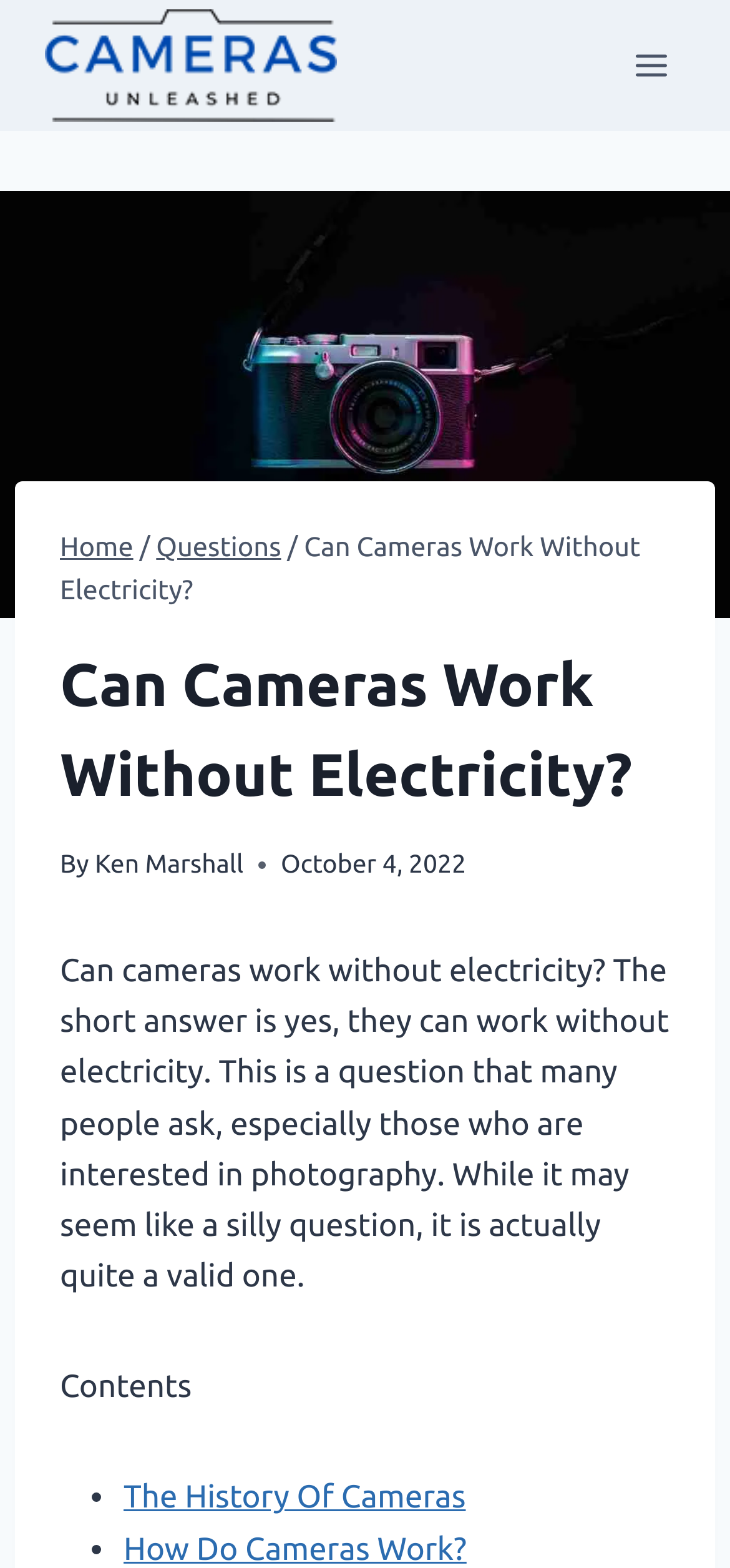What is the topic of the article?
Kindly offer a comprehensive and detailed response to the question.

The topic of the article is clearly stated in the main heading and the introductory paragraph, which discusses whether cameras can work without electricity.